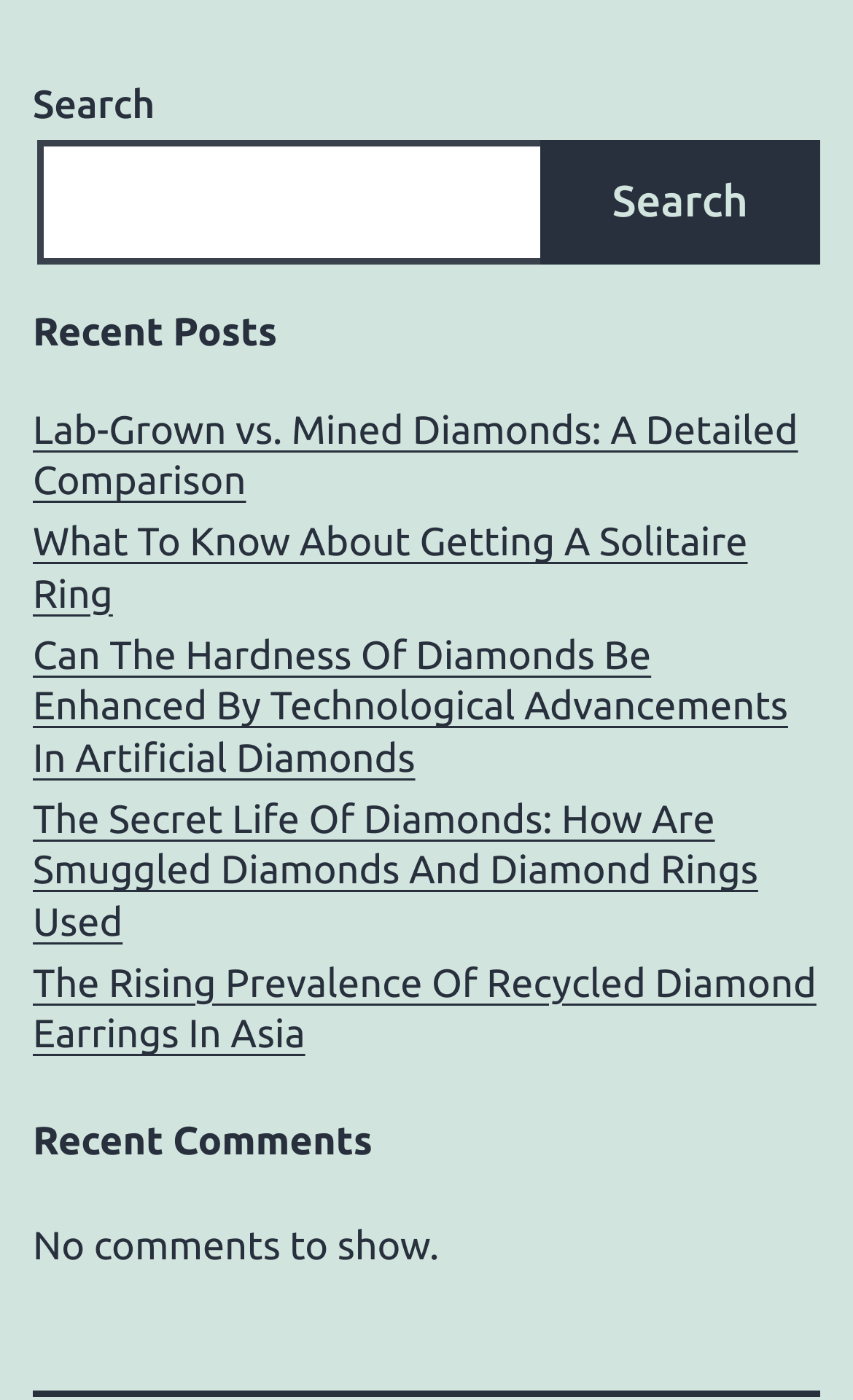Answer succinctly with a single word or phrase:
What is the purpose of the search box?

Search